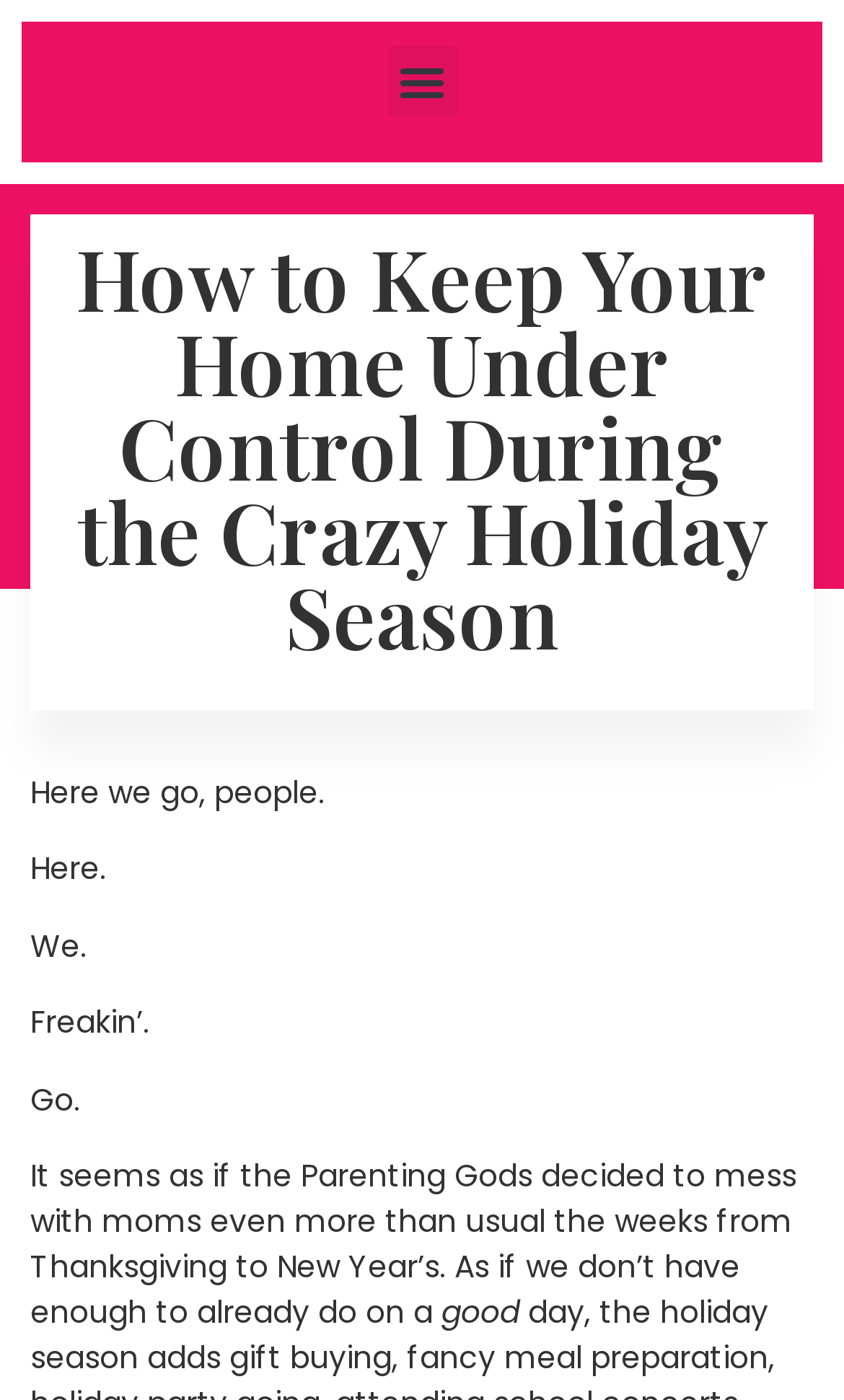Answer the question using only a single word or phrase: 
What is the position of the 'Menu Toggle' button?

Top-right